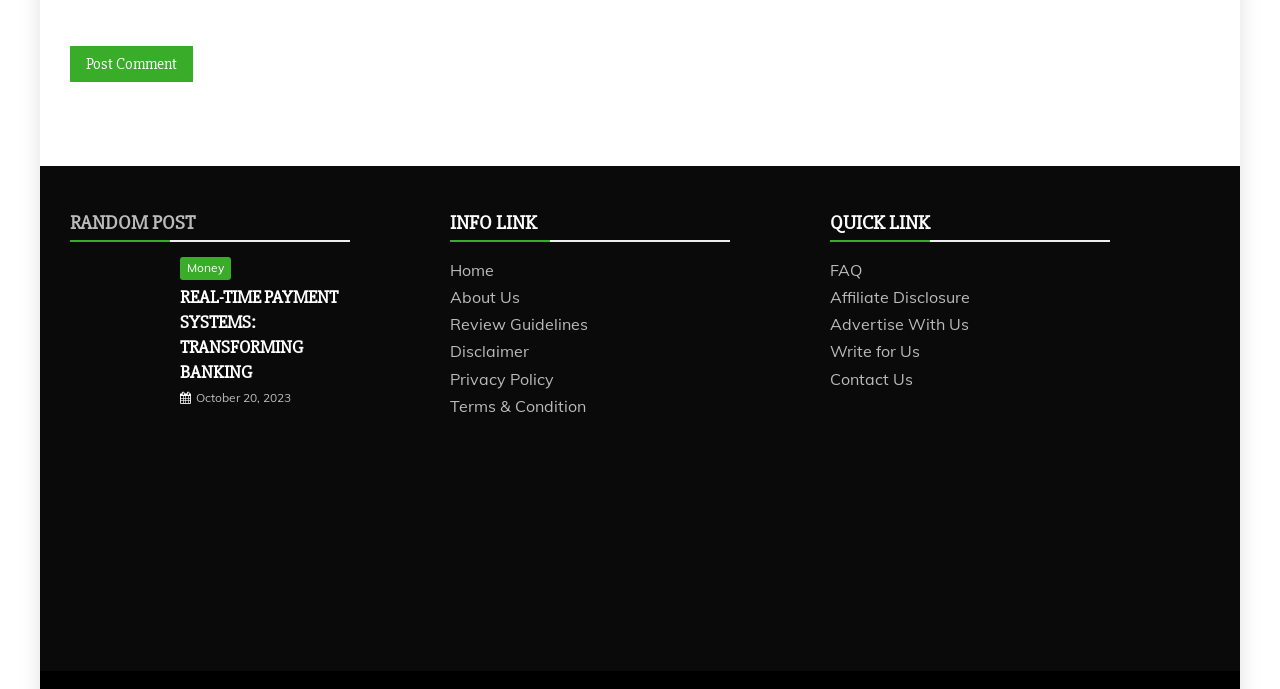Please give the bounding box coordinates of the area that should be clicked to fulfill the following instruction: "Contact 'Us'". The coordinates should be in the format of four float numbers from 0 to 1, i.e., [left, top, right, bottom].

[0.648, 0.535, 0.713, 0.564]